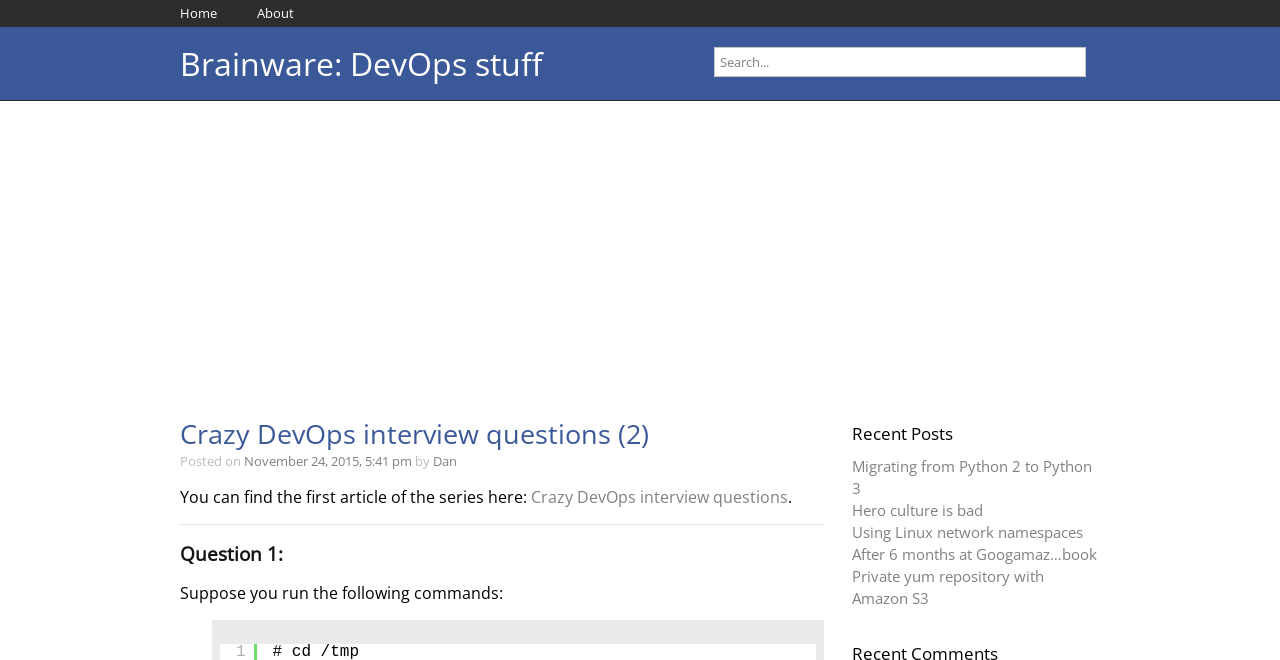Locate the bounding box coordinates of the element that should be clicked to execute the following instruction: "read the first article of the series".

[0.415, 0.736, 0.616, 0.77]